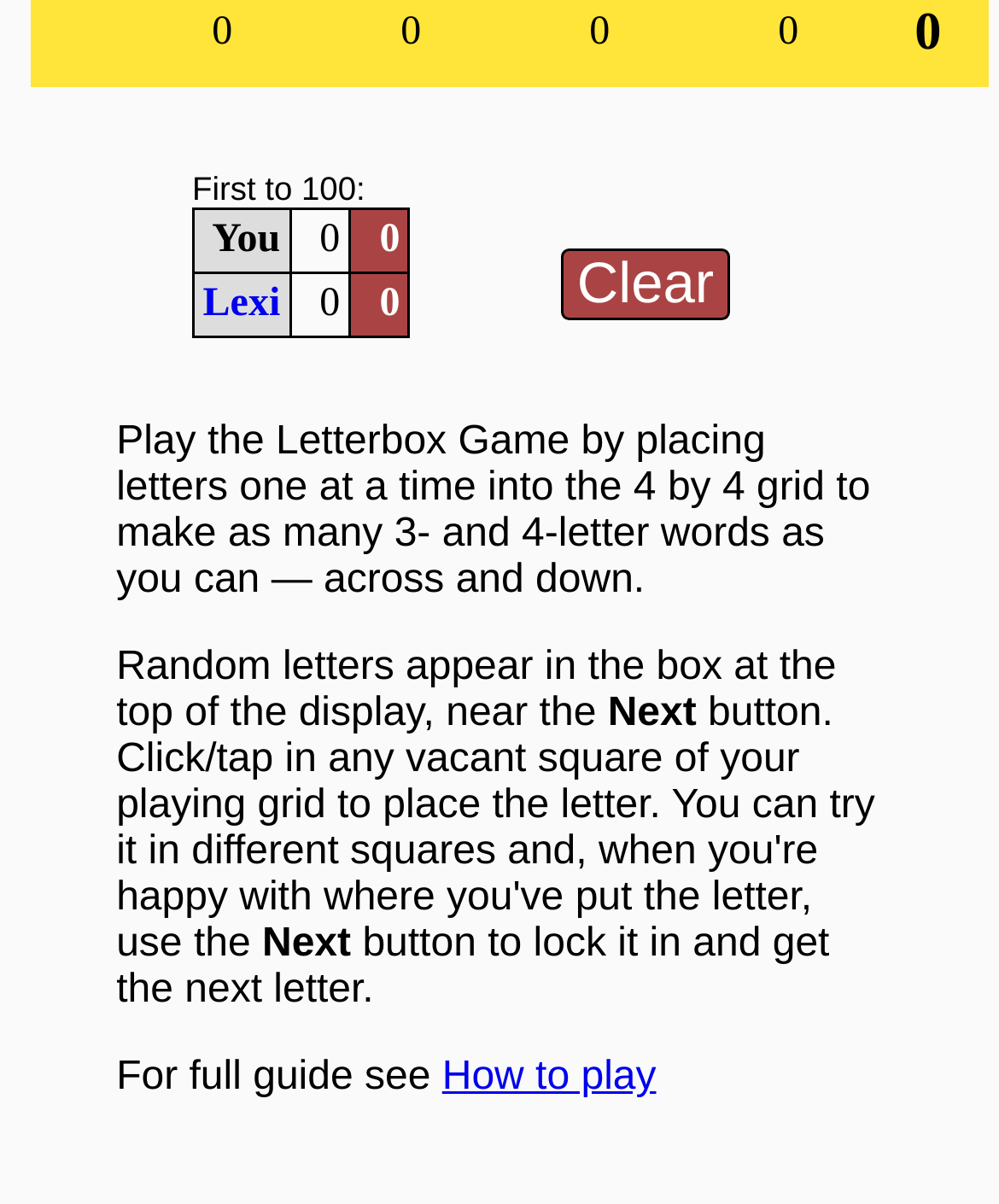Please provide the bounding box coordinate of the region that matches the element description: Lexi. Coordinates should be in the format (top-left x, top-left y, bottom-right x, bottom-right y) and all values should be between 0 and 1.

[0.203, 0.232, 0.281, 0.268]